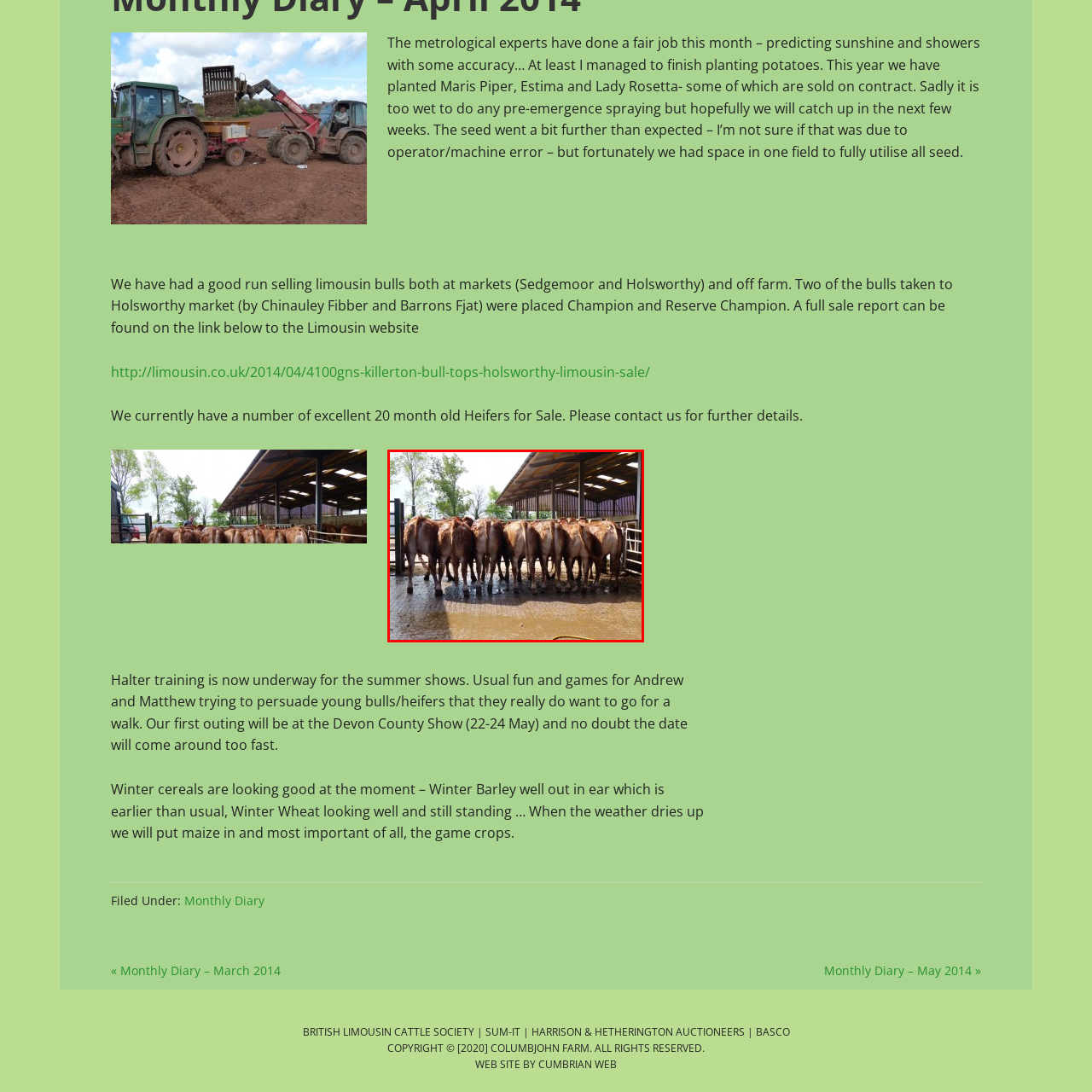Craft a detailed explanation of the image surrounded by the red outline.

The image captures a group of Limousin heifers, aged approximately 20 months, lined up in a stable environment. Their distinctive mahogany and white coat patterns are prominent as they stand side by side, displaying the robust build typical of Limousin cattle. The setting appears sunlit, suggesting a warm day, with natural greenery visible in the background. This captures the essence of farm life, emphasizing the nurturing environment in which these heifers are being raised, possibly in preparation for upcoming shows or sales as part of farm activities, which may include halter training and socialization before public events.